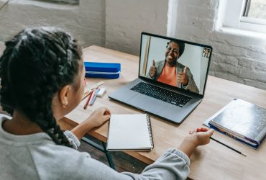What is the source of the warm light in the room?
Make sure to answer the question with a detailed and comprehensive explanation.

The caption states that the warm, inviting light enhances the atmosphere, and it is coming from the window, which suggests that the room is well-lit and has a pleasant ambiance.